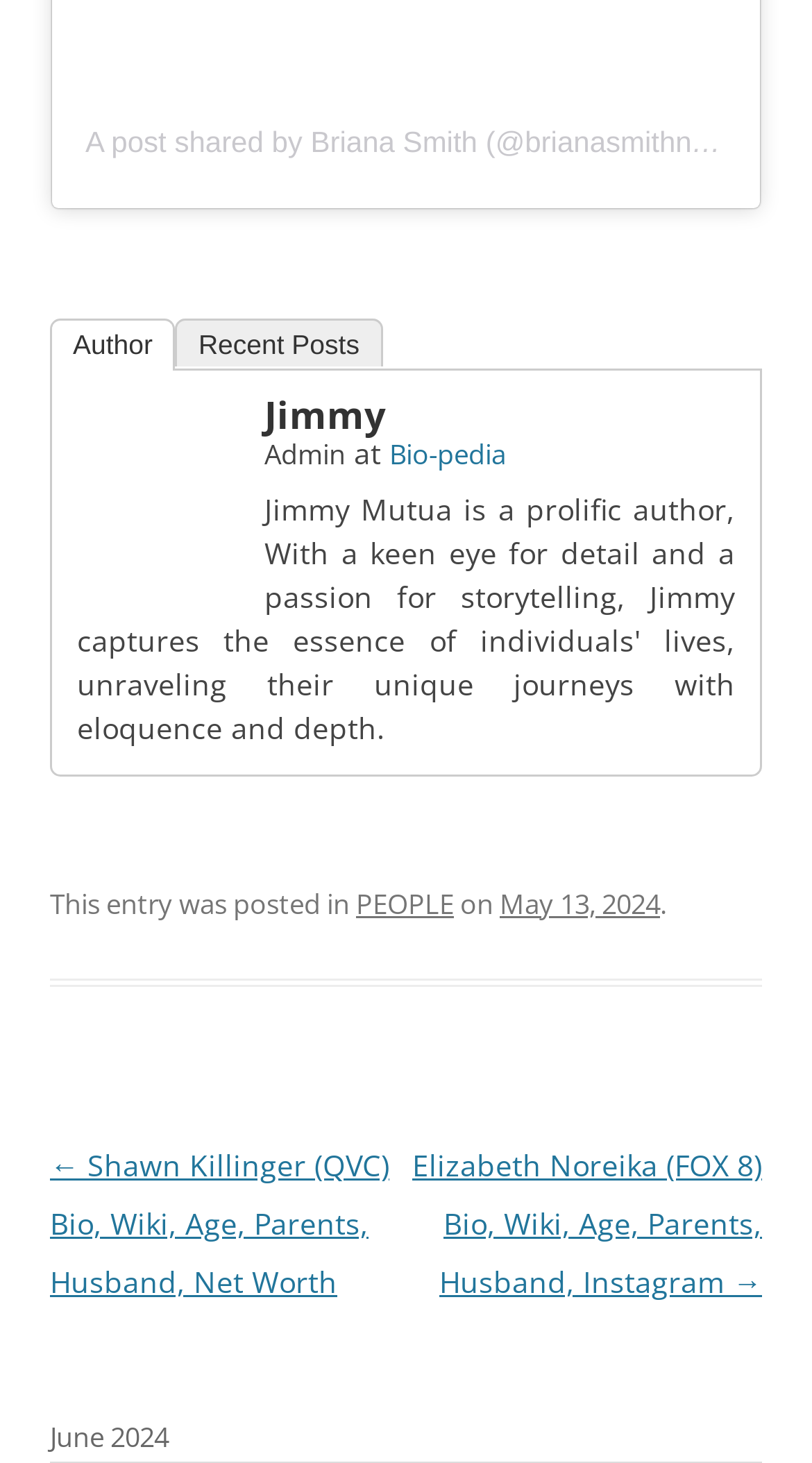Provide a one-word or short-phrase response to the question:
What is the name of the author?

Briana Smith